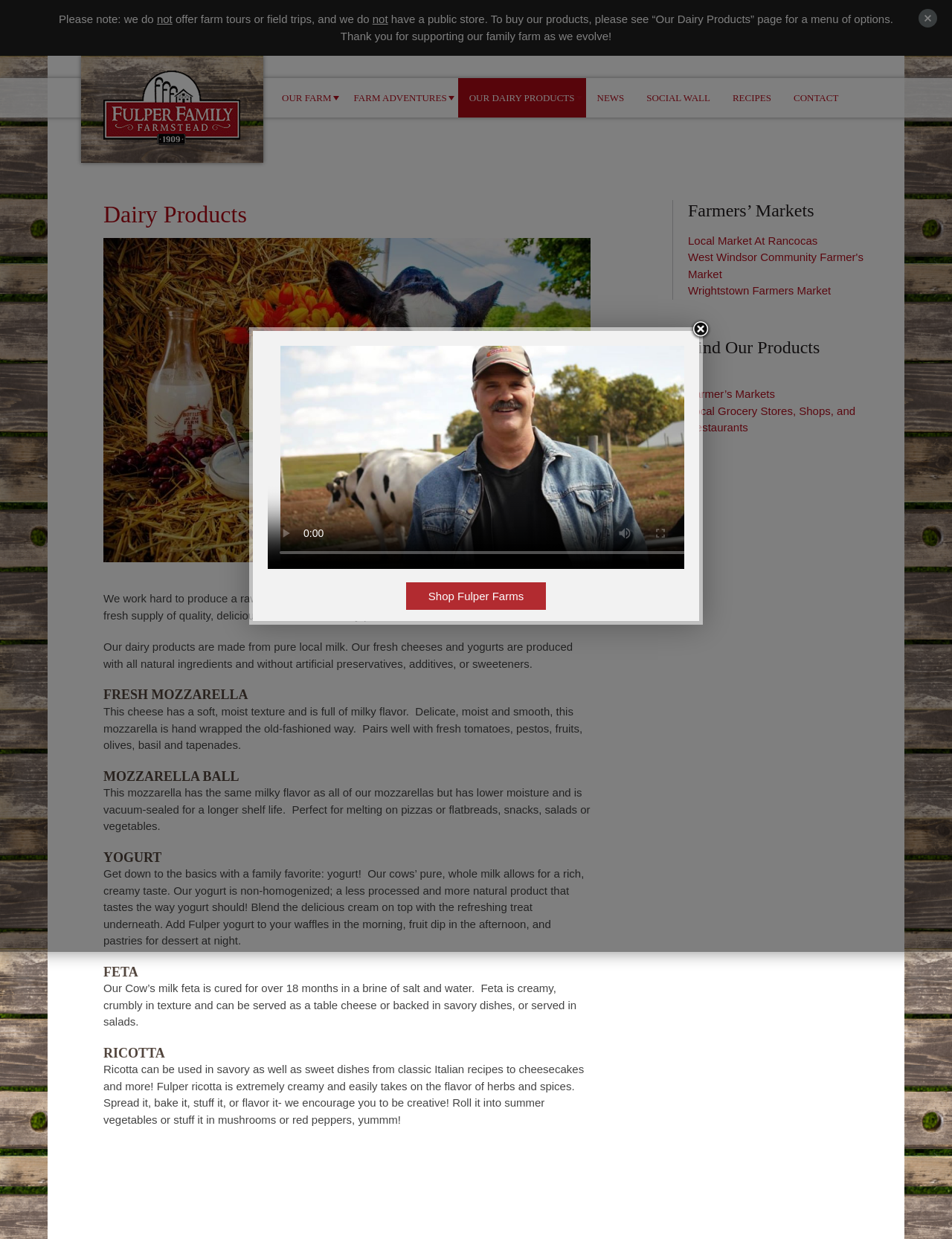What is the purpose of the 'Our Dairy Products' page?
Based on the image, answer the question with a single word or brief phrase.

To buy products